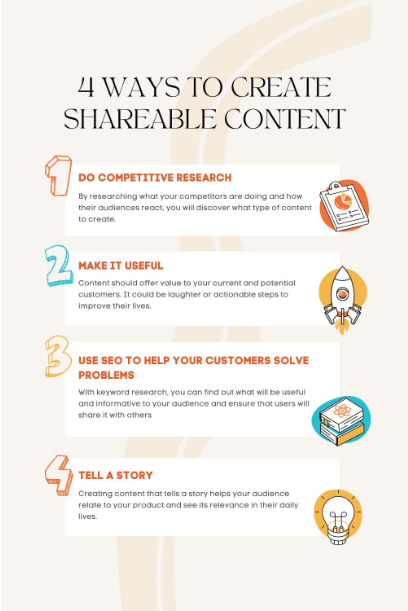What is the purpose of using SEO in content creation?
Use the information from the image to give a detailed answer to the question.

The infographic recommends using SEO to help customers solve problems by tailoring content that users will find beneficial and shareable, which is achieved through keyword research.